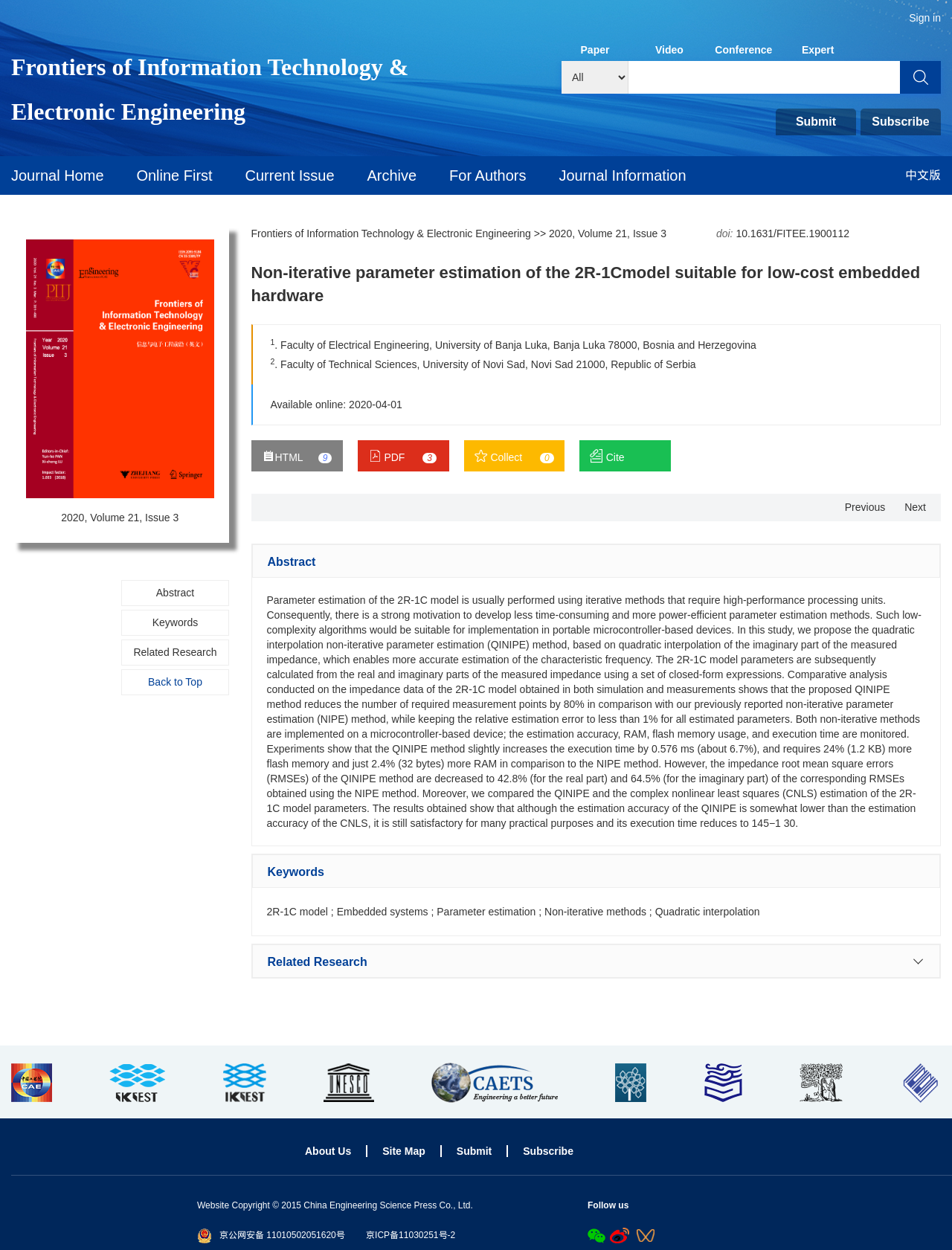Please specify the bounding box coordinates of the element that should be clicked to execute the given instruction: 'Search for papers'. Ensure the coordinates are four float numbers between 0 and 1, expressed as [left, top, right, bottom].

[0.66, 0.049, 0.945, 0.075]